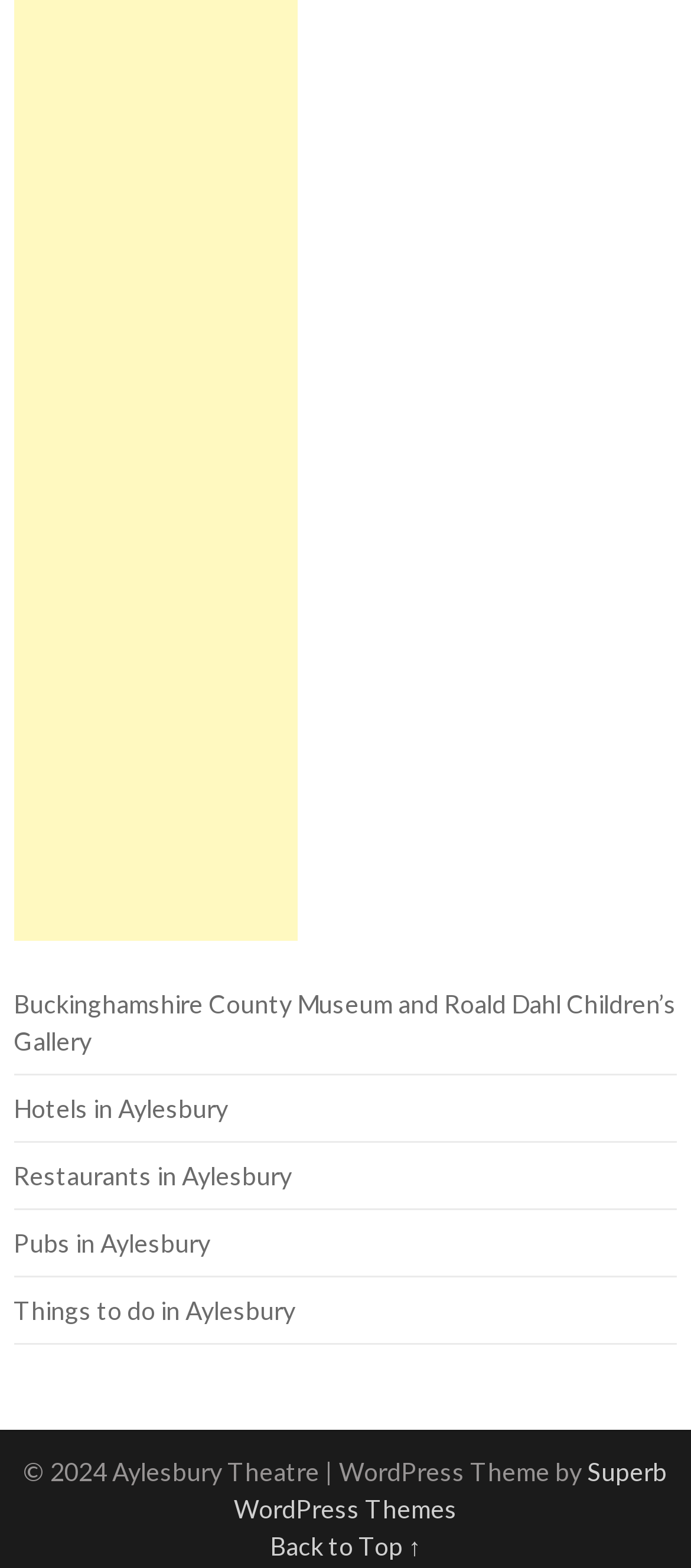Locate the bounding box of the UI element defined by this description: "parent_node: LAST NAME name="LNAME"". The coordinates should be given as four float numbers between 0 and 1, formatted as [left, top, right, bottom].

None